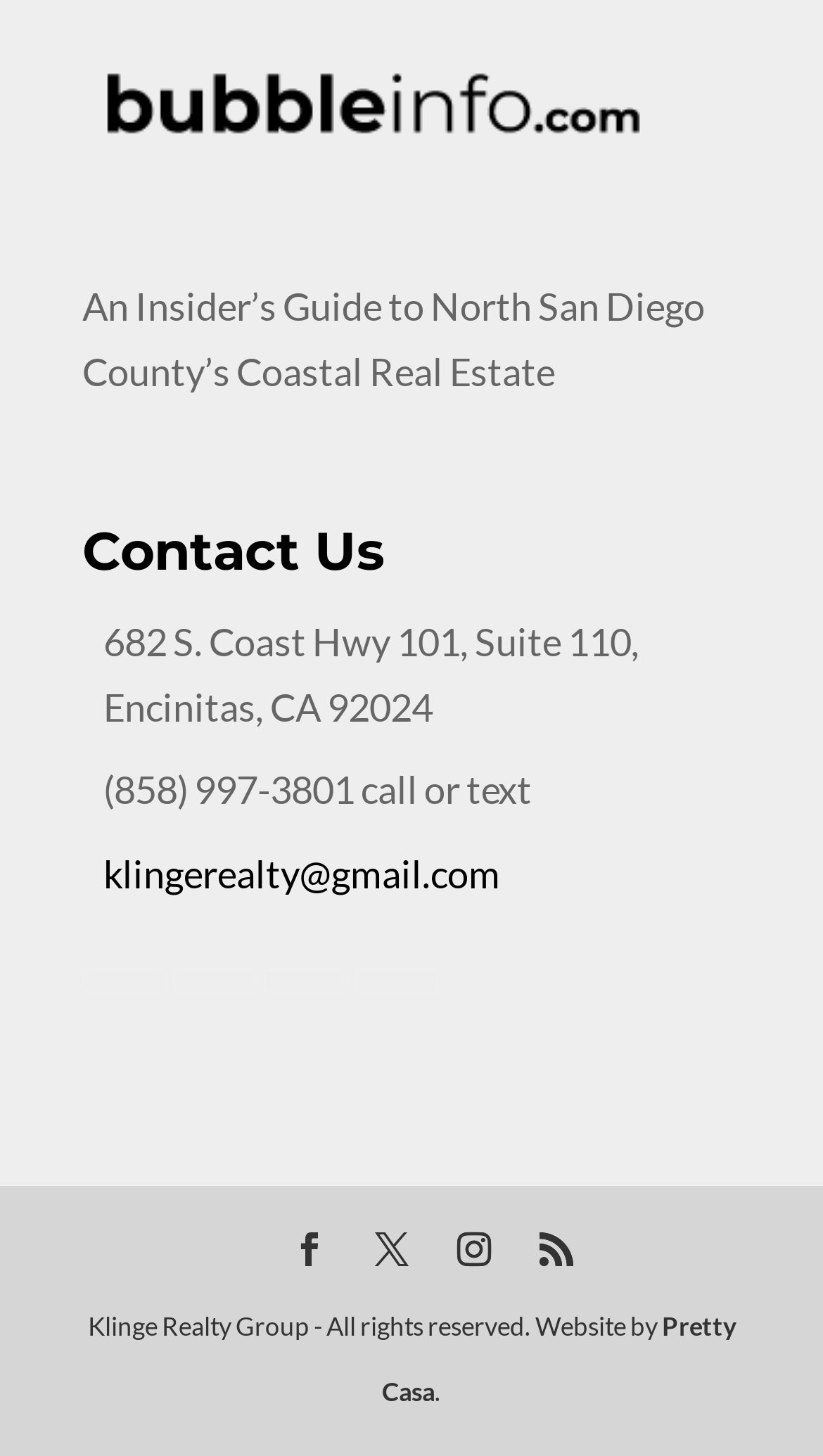What is the email address?
Using the image, provide a concise answer in one word or a short phrase.

klingerealty@gmail.com